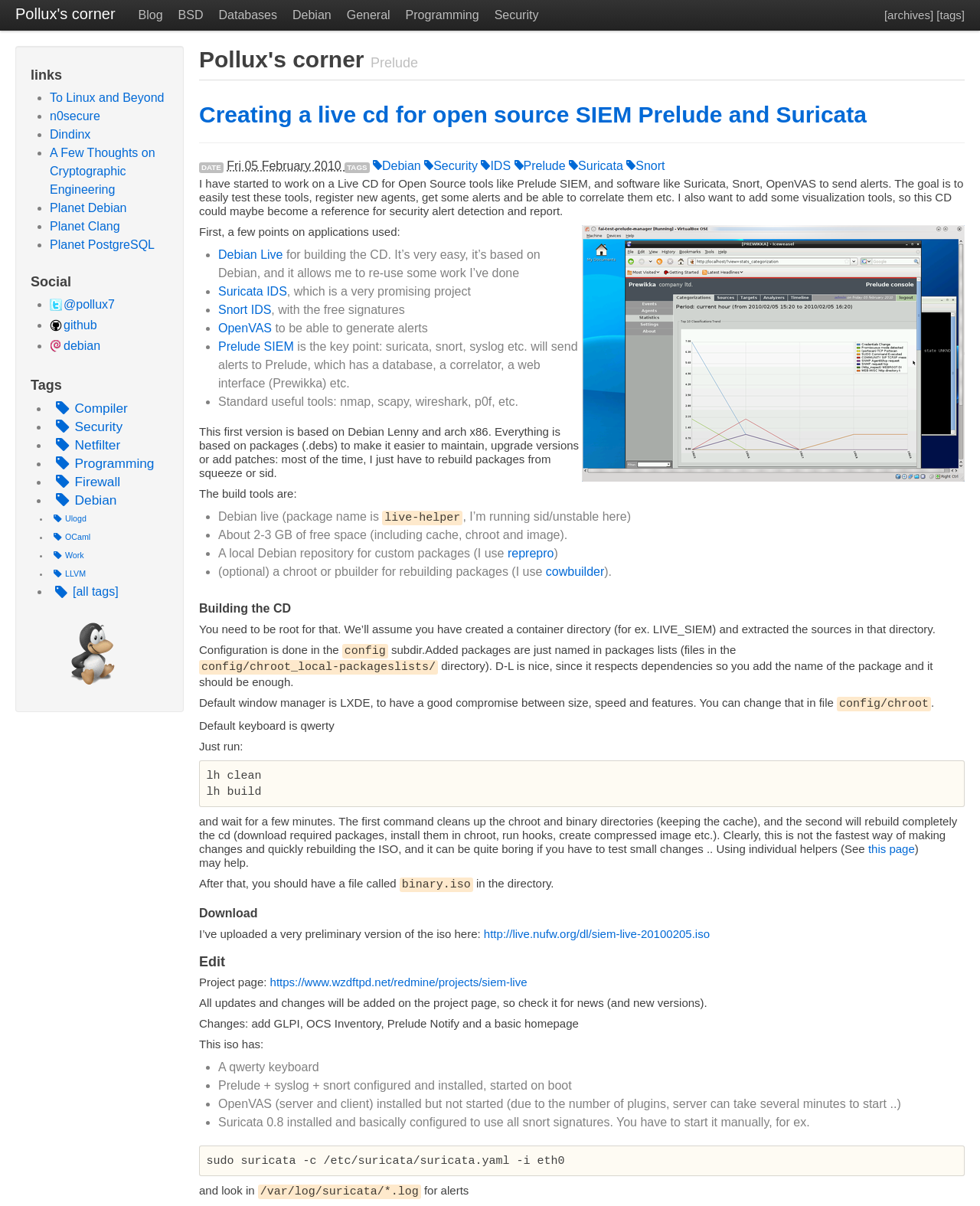Determine the bounding box coordinates of the area to click in order to meet this instruction: "Read the article by Andrew Otton".

None